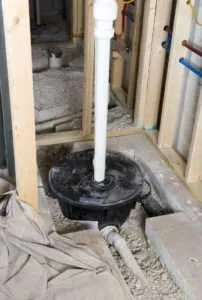What color is the discharge pipe?
Could you give a comprehensive explanation in response to this question?

The discharge pipe extends upward from the black sump basin and is white in color, playing a crucial role in the effective drainage of excess water from the basement.